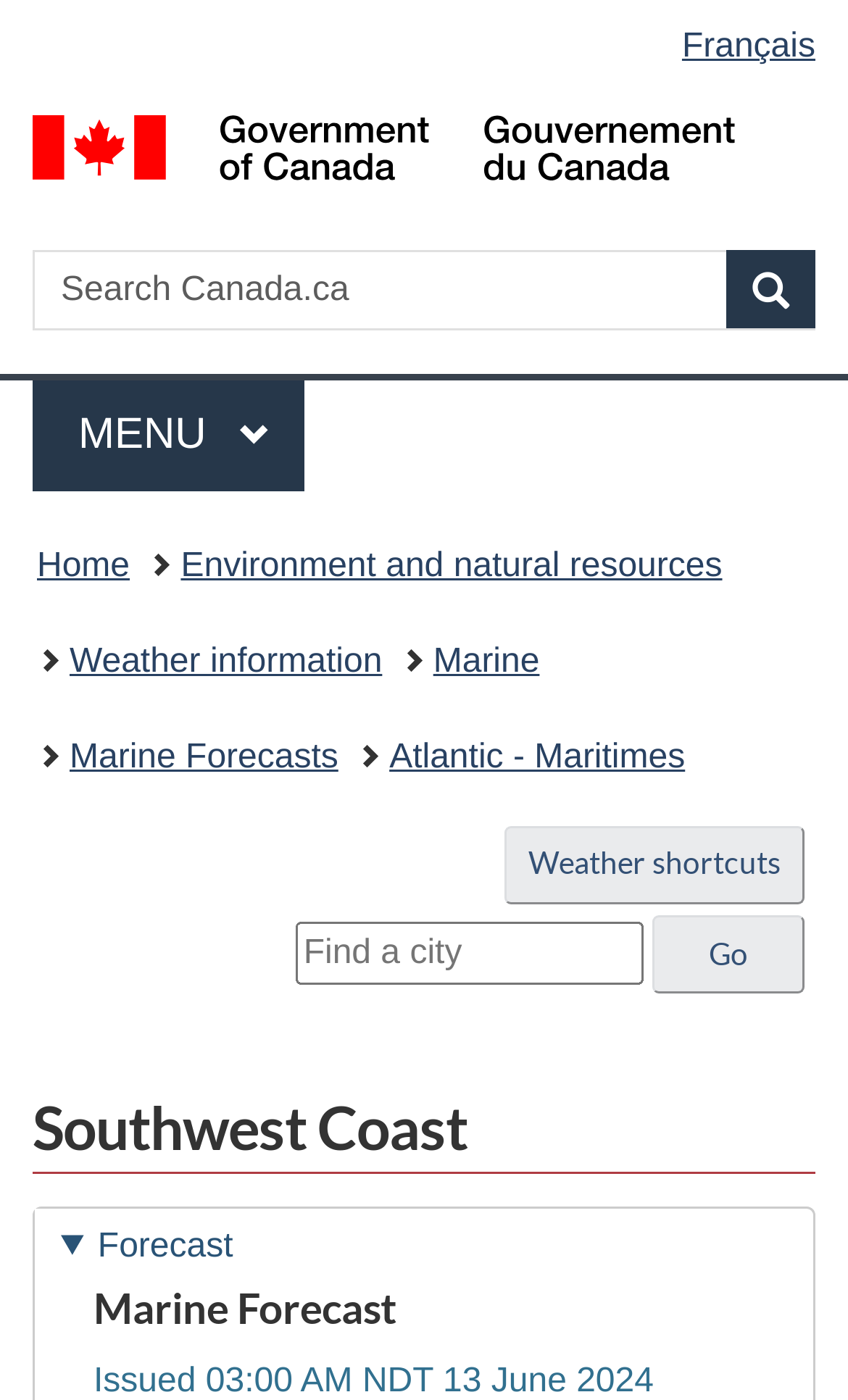Construct a thorough caption encompassing all aspects of the webpage.

The webpage is about marine weather forecasts, warnings, and conditions provided by Environment Canada. At the top, there are two links: "Skip to main content" and "Switch to basic HTML version". Next to these links, there is a language selection option with a link to switch to French. 

On the left side, there is a menu section with a search bar and a button to expand or collapse the menu. The menu has a main section with links to "Home", "Environment and natural resources", "Weather information", and "Marine". 

Below the menu, there is a section showing the current location, "Southwest Coast - Maritimes", with links to "Marine Forecasts" and "Atlantic - Maritimes". 

On the right side, there is a search bar with a label "Access city" and a button to go to the selected city. Below this search bar, there is a section with a heading "Southwest Coast" and a tab labeled "Forecast" which is currently selected. 

Inside the "Forecast" tab, there is a heading "Marine Forecast" and a static text showing the issuance time of the forecast, "Issued 03:00 AM NDT 13 June 2024".